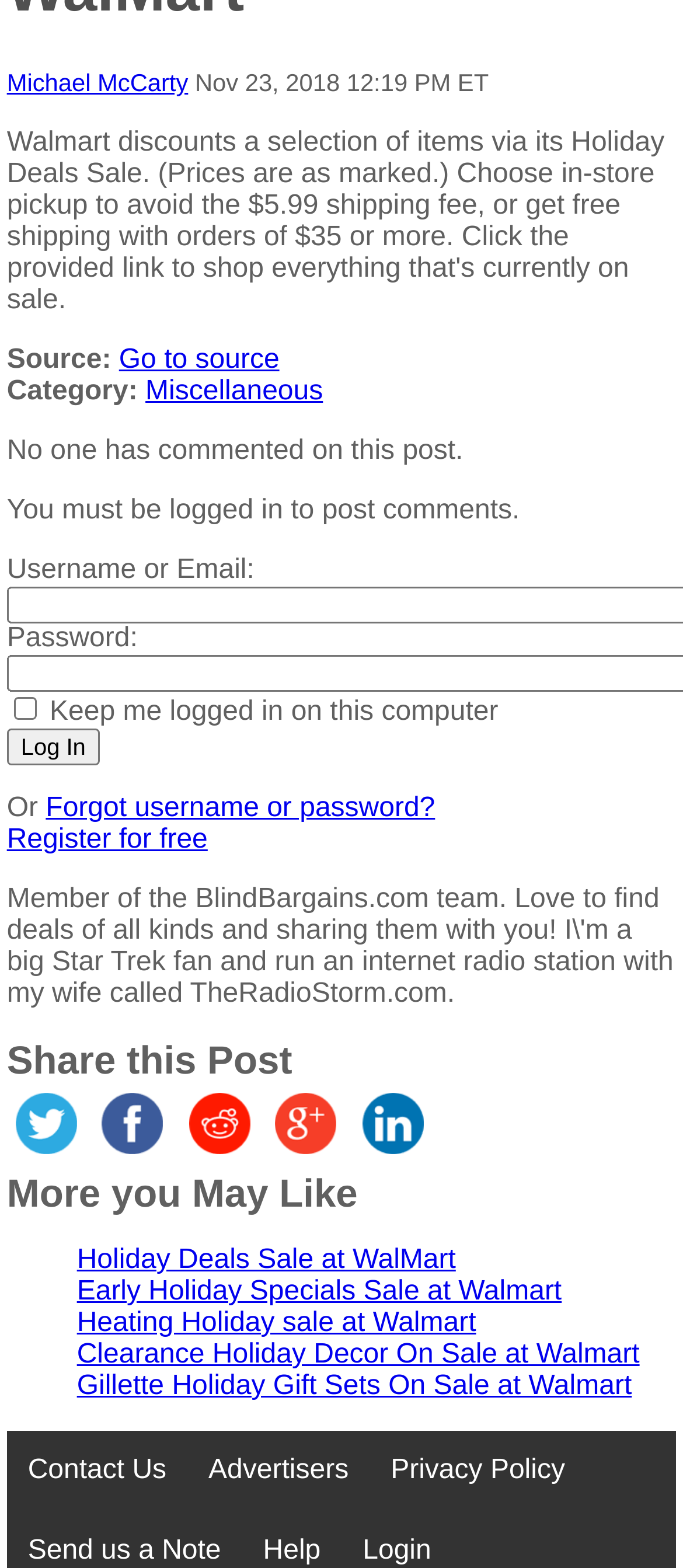Specify the bounding box coordinates of the area that needs to be clicked to achieve the following instruction: "Contact Us".

[0.01, 0.913, 0.274, 0.964]